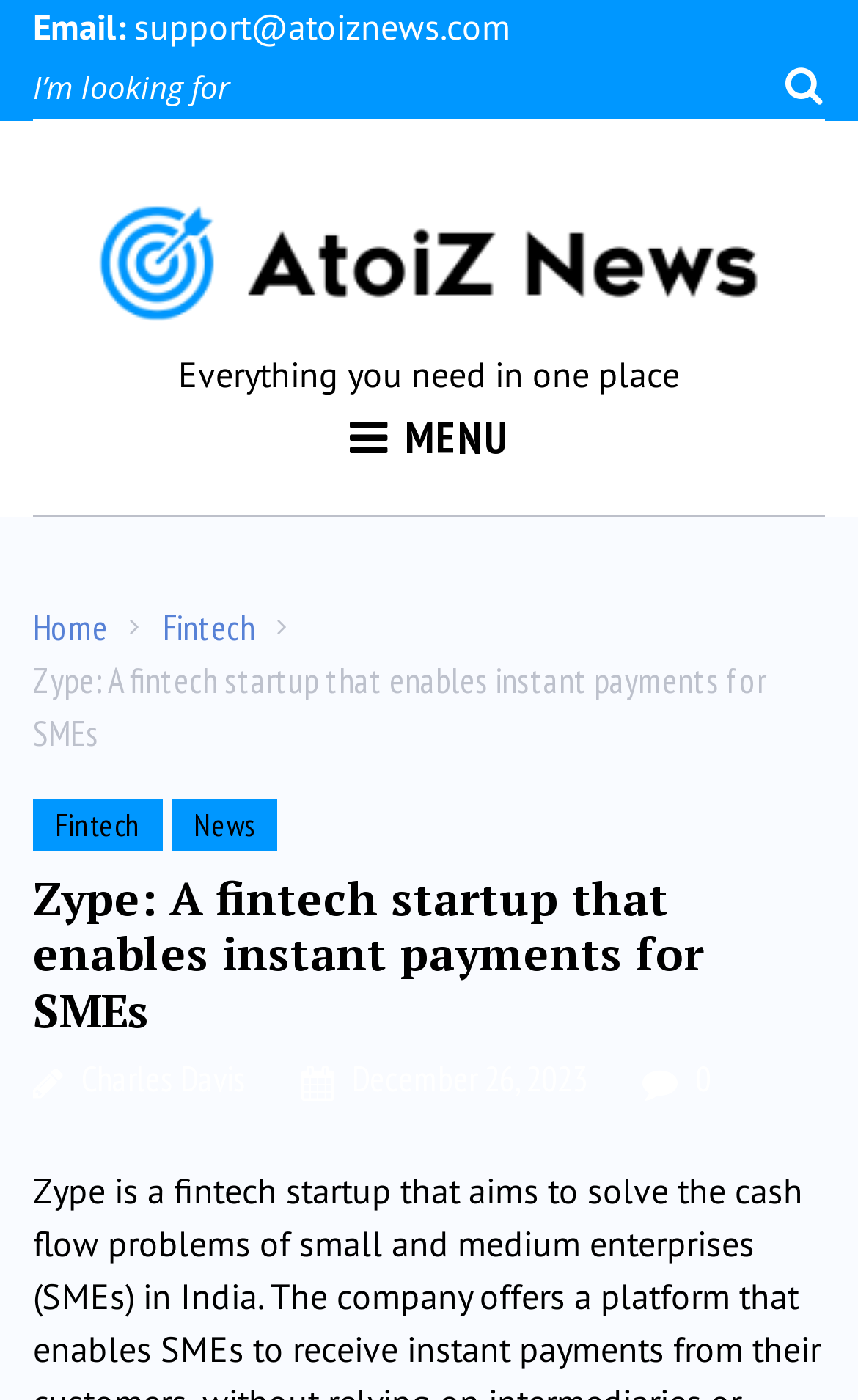Show the bounding box coordinates for the element that needs to be clicked to execute the following instruction: "read about fintech". Provide the coordinates in the form of four float numbers between 0 and 1, i.e., [left, top, right, bottom].

[0.19, 0.431, 0.297, 0.463]